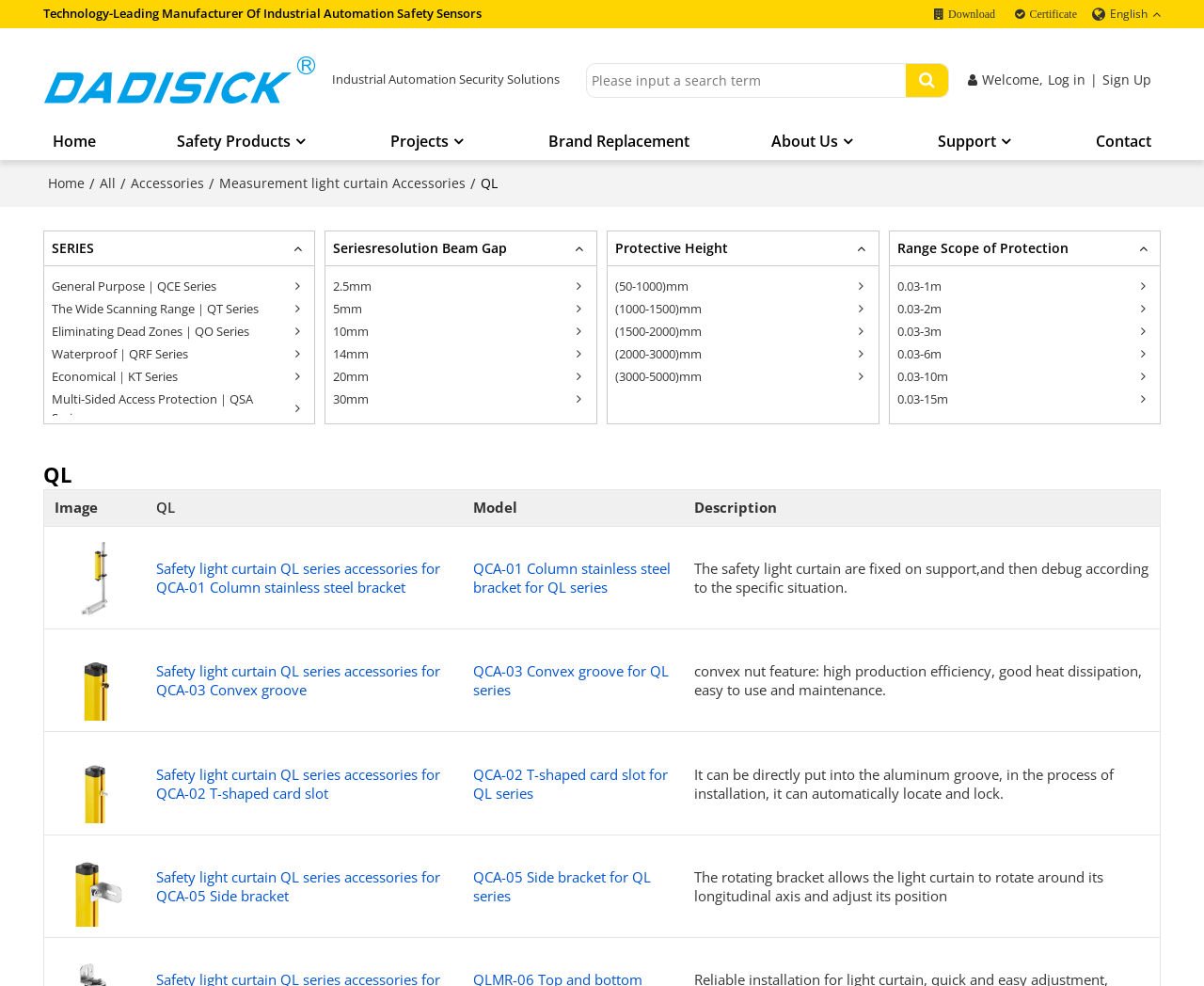Identify the bounding box coordinates of the clickable section necessary to follow the following instruction: "View Safety Products". The coordinates should be presented as four float numbers from 0 to 1, i.e., [left, top, right, bottom].

[0.139, 0.124, 0.265, 0.162]